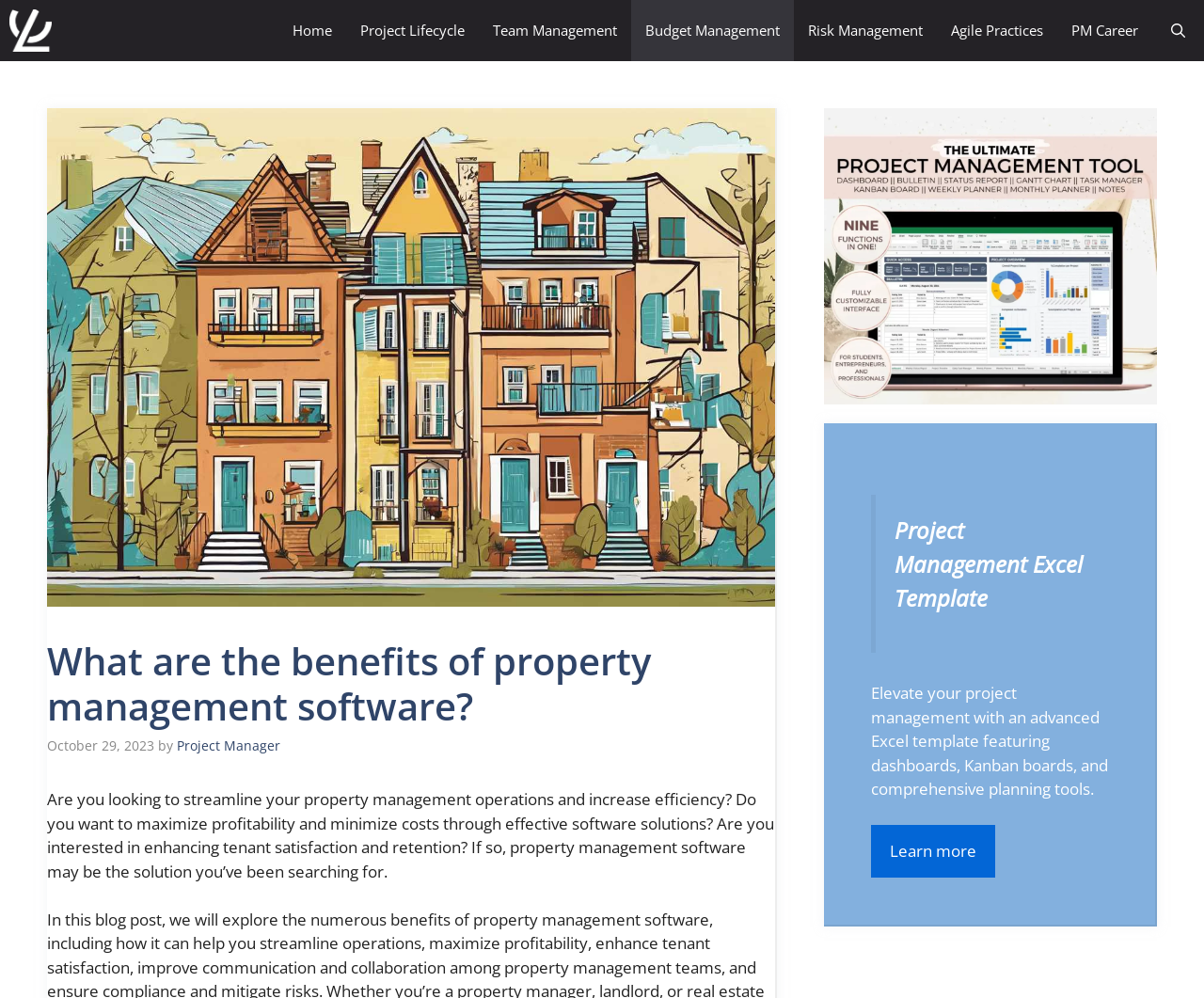For the following element description, predict the bounding box coordinates in the format (top-left x, top-left y, bottom-right x, bottom-right y). All values should be floating point numbers between 0 and 1. Description: title="Celigent"

[0.008, 0.0, 0.043, 0.061]